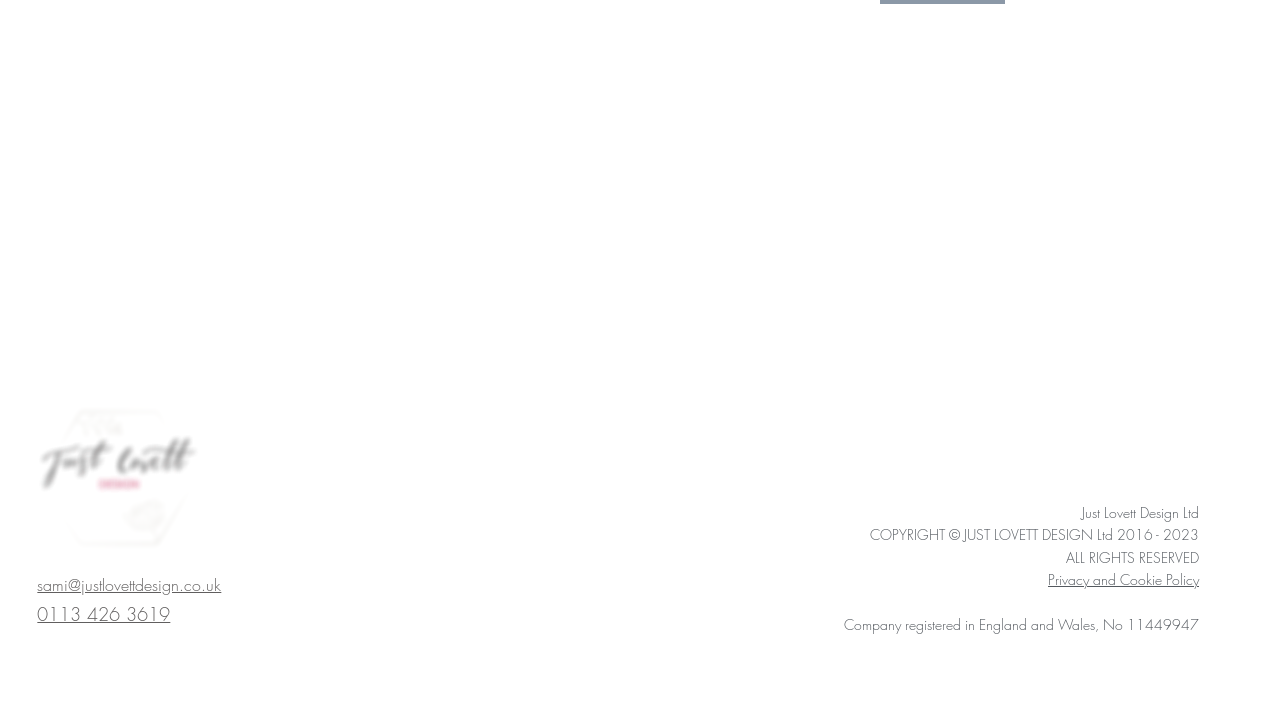What is the phone number?
Refer to the image and answer the question using a single word or phrase.

0113 426 3619